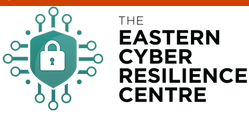Use a single word or phrase to answer the question:
What is the purpose of the padlock?

Security